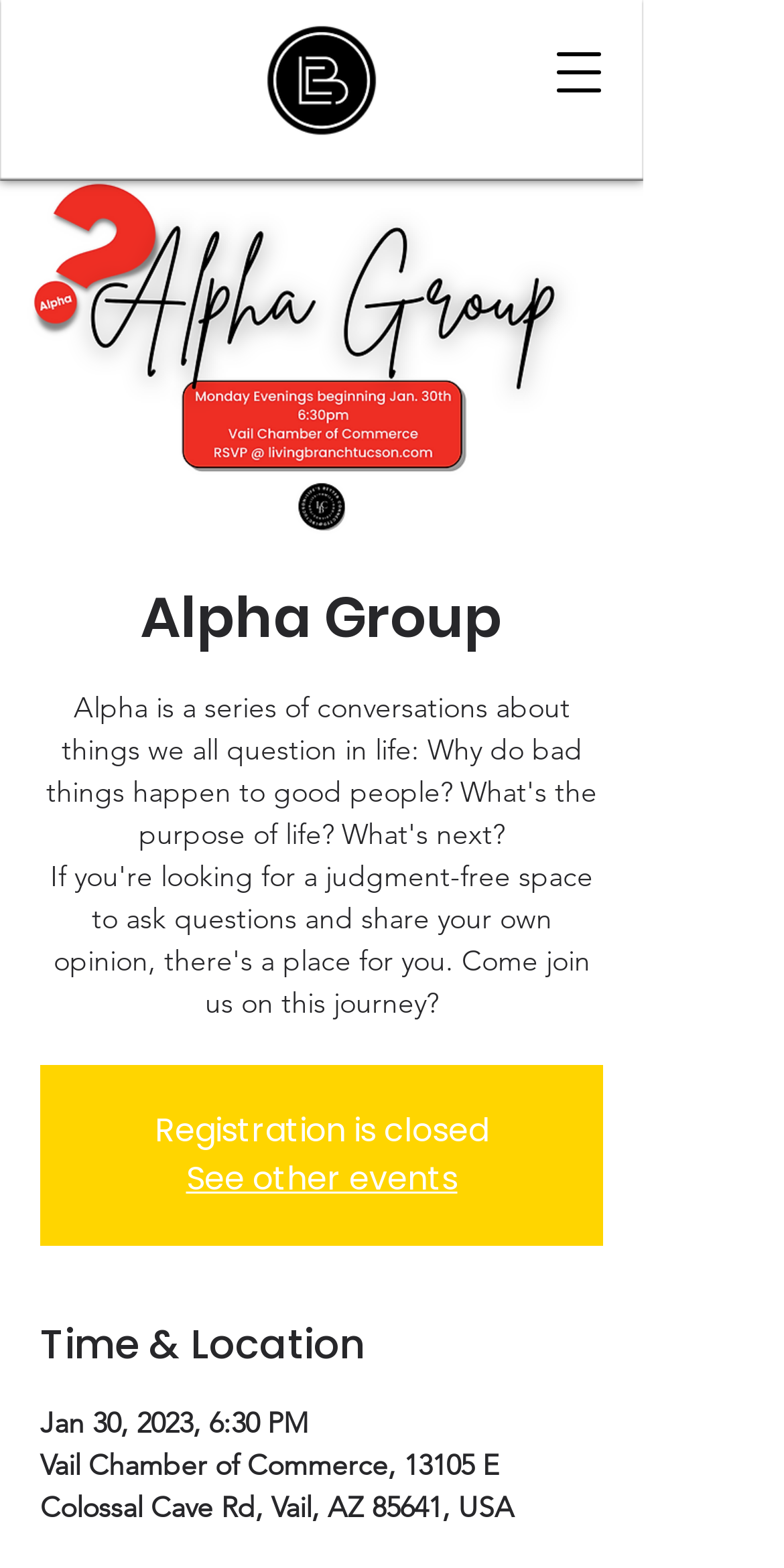Summarize the webpage with intricate details.

The webpage is about Alpha Group, a series of conversations about life's big questions, hosted by Living Branch Church. At the top right corner, there is a button to open a navigation menu. Below it, there is a logo of LBC Vail, which is an image link. 

The main content area is divided into two sections. The top section has a large image of Alpha Group, taking up most of the width. Below the image, there is a heading that reads "Alpha Group". 

In the lower section, there is a notice that "Registration is closed". Below this notice, there is a link to "See other events". The webpage also provides details about the event, including the "Time & Location", which is a heading followed by the date, time, and address of the event: "Jan 30, 2023, 6:30 PM" at "Vail Chamber of Commerce, 13105 E Colossal Cave Rd, Vail, AZ 85641, USA".